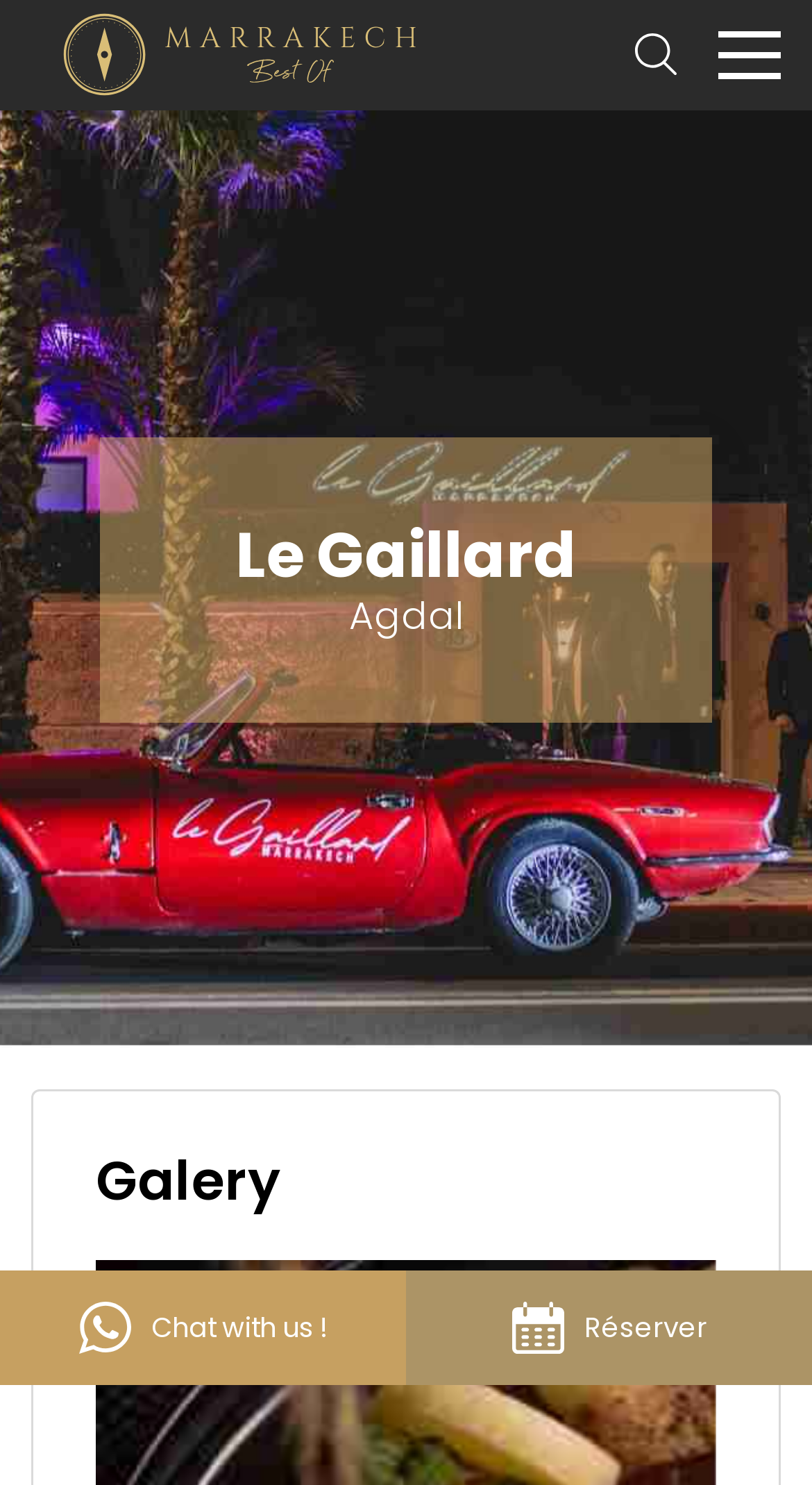Explain the webpage in detail, including its primary components.

The webpage is about Le Gaillard, a lounge restaurant in Marrakech, Morocco. At the top right corner, there is a navigation button labeled "Show navigation". Below it, there is a logo image of "Marrakech Best Of" and a link with an accompanying image. On the right side of the page, there is a search bar with a magnifying glass icon labeled "Recherche" and a heading that asks "Que recherchez-vous?" (What are you looking for?). The search bar has a placeholder text "Rechercher un endroit ou une activité" (Search for a place or activity).

Below the search bar, there is a promotional text that reads "Retrouvez les meilleures choses à faire à Marrakech!" (Find the best things to do in Marrakech!). The main content of the page is an article section that takes up most of the page. It has a heading "Le Gaillard" and a subheading "Agdal". 

At the bottom of the page, there are two links: "Whatsapp Chat with us!" with a Whatsapp icon and "Calendar Réserver" with a calendar icon. These links are positioned at the bottom left and bottom right corners of the page, respectively. There is also a heading "Galery" located above these links.